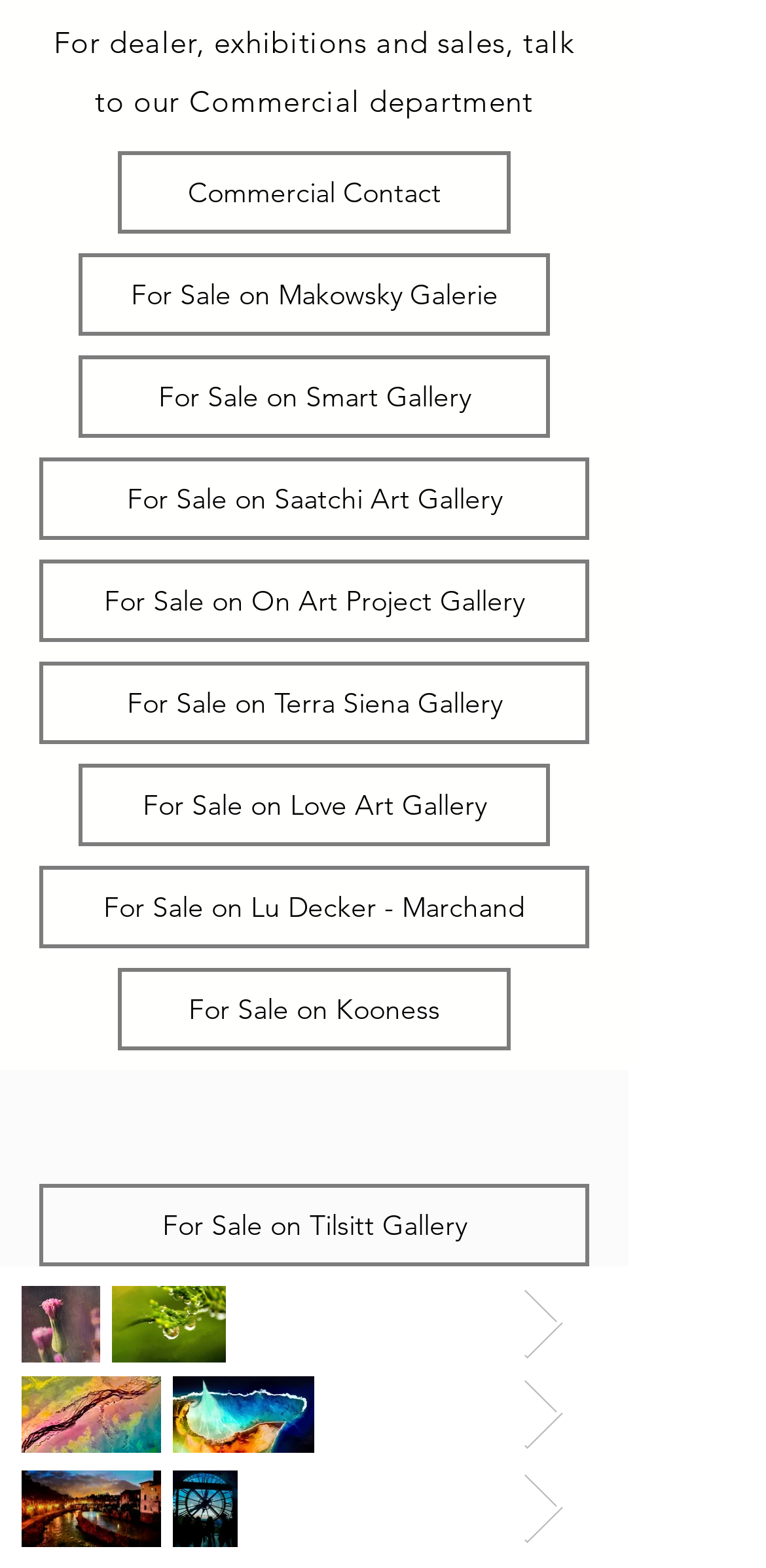Given the following UI element description: "For Sale on Tilsitt Gallery", find the bounding box coordinates in the webpage screenshot.

[0.051, 0.755, 0.769, 0.807]